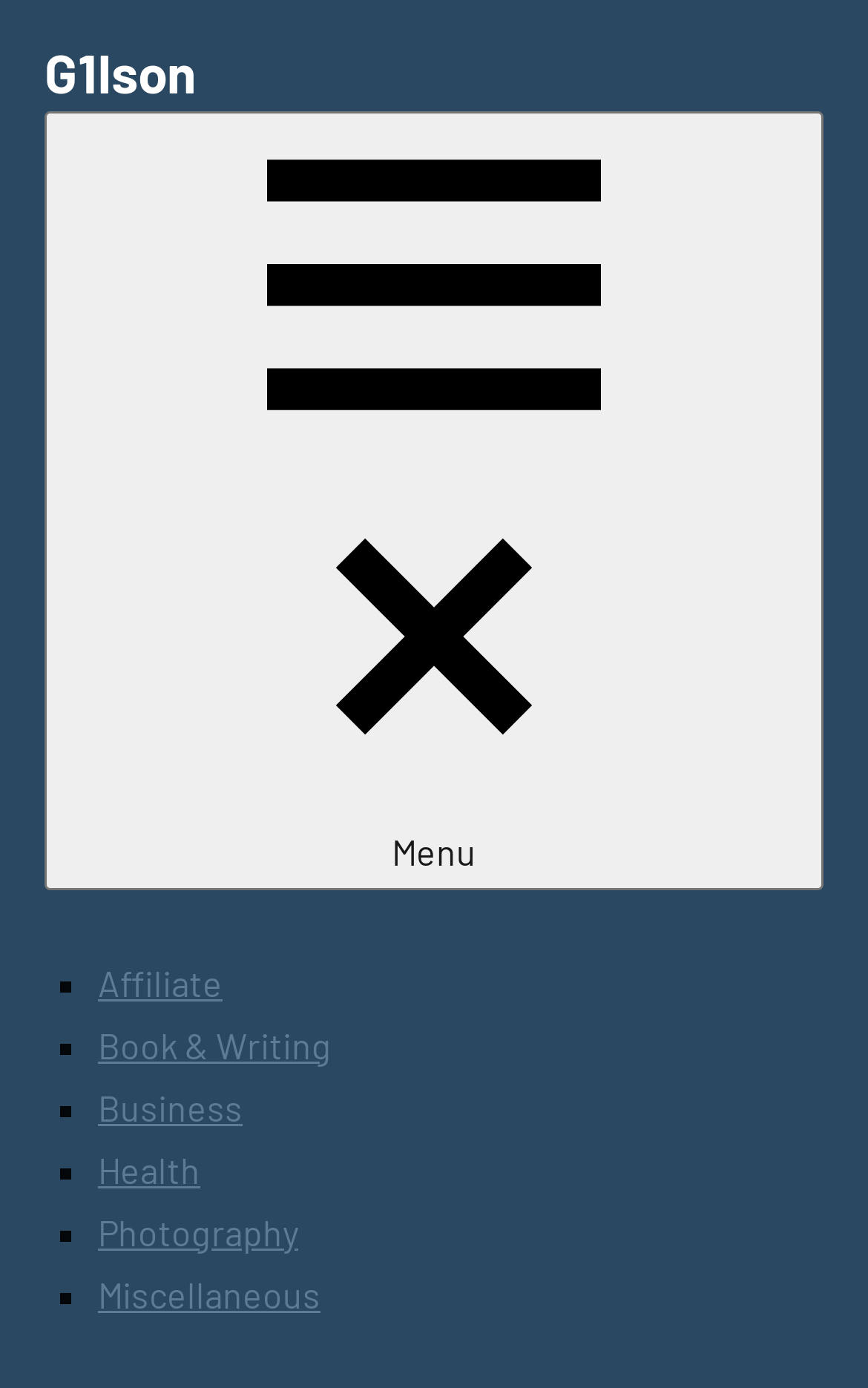For the element described, predict the bounding box coordinates as (top-left x, top-left y, bottom-right x, bottom-right y). All values should be between 0 and 1. Element description: “Gin”

None